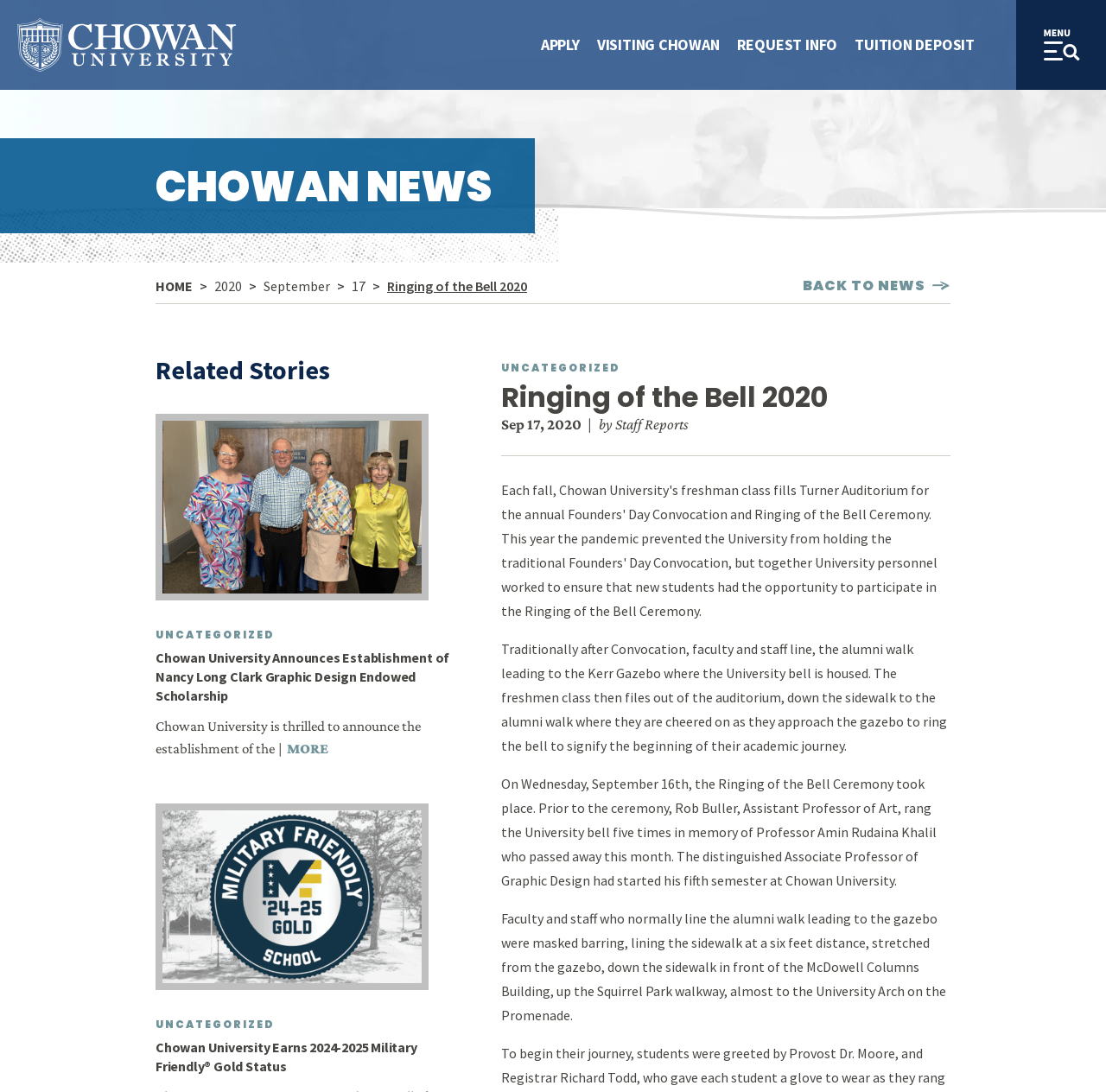Specify the bounding box coordinates of the region I need to click to perform the following instruction: "Click the 'VISITING CHOWAN' link". The coordinates must be four float numbers in the range of 0 to 1, i.e., [left, top, right, bottom].

[0.532, 0.022, 0.658, 0.06]